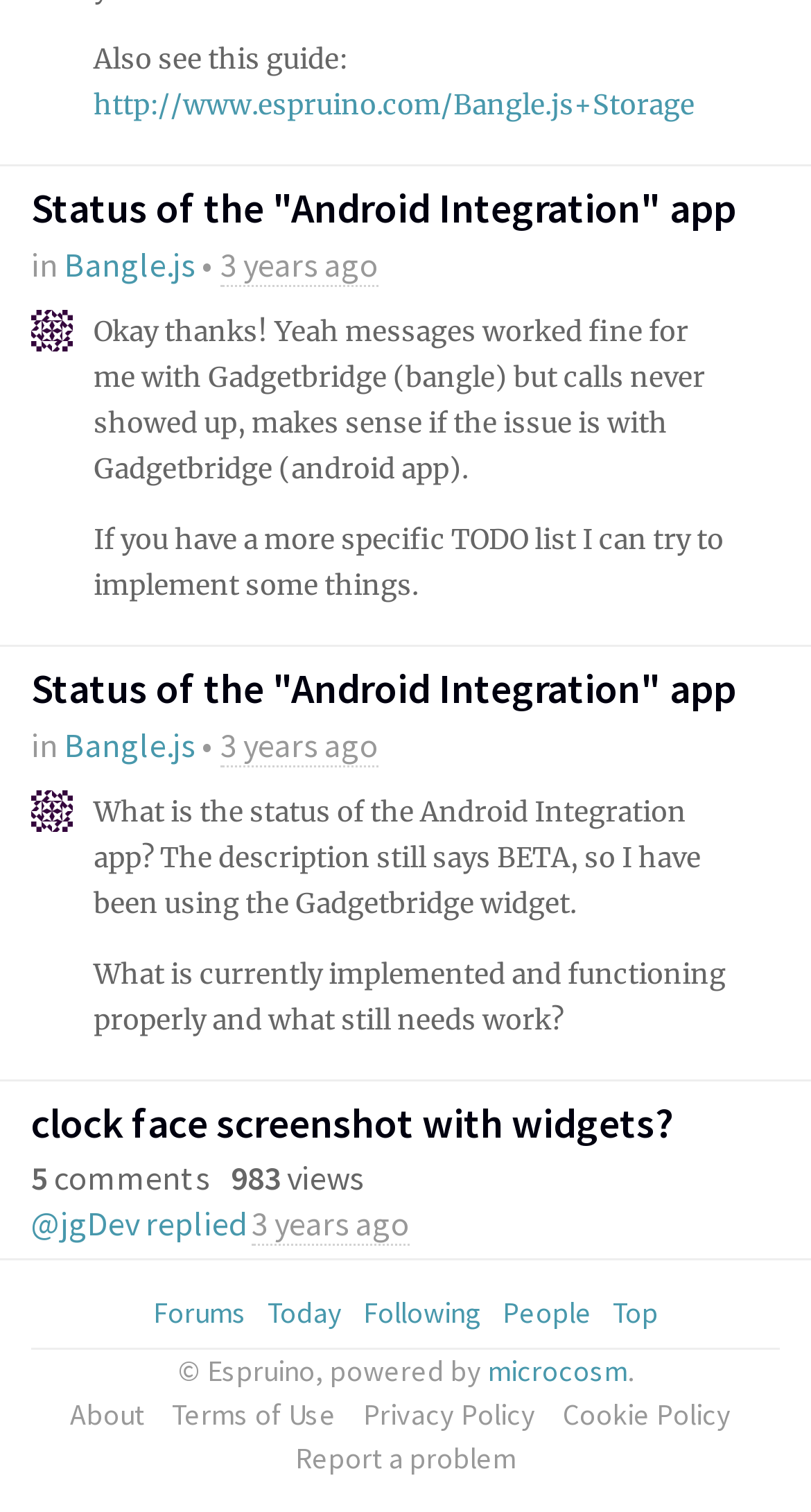Locate the bounding box coordinates of the area you need to click to fulfill this instruction: 'Check the 'Today' section'. The coordinates must be in the form of four float numbers ranging from 0 to 1: [left, top, right, bottom].

[0.329, 0.856, 0.422, 0.88]